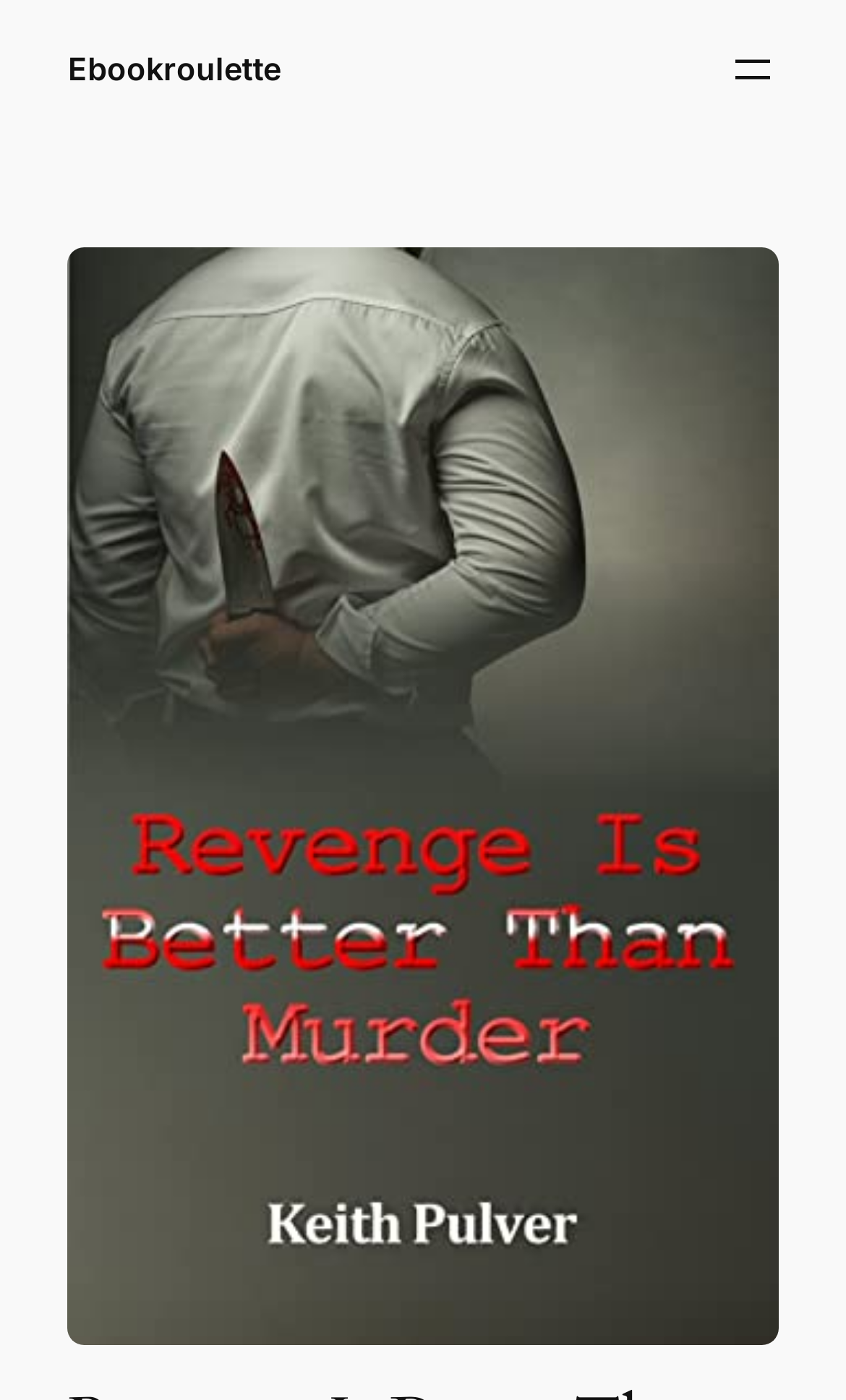Determine the bounding box for the UI element that matches this description: "Ebookroulette".

[0.08, 0.035, 0.331, 0.062]